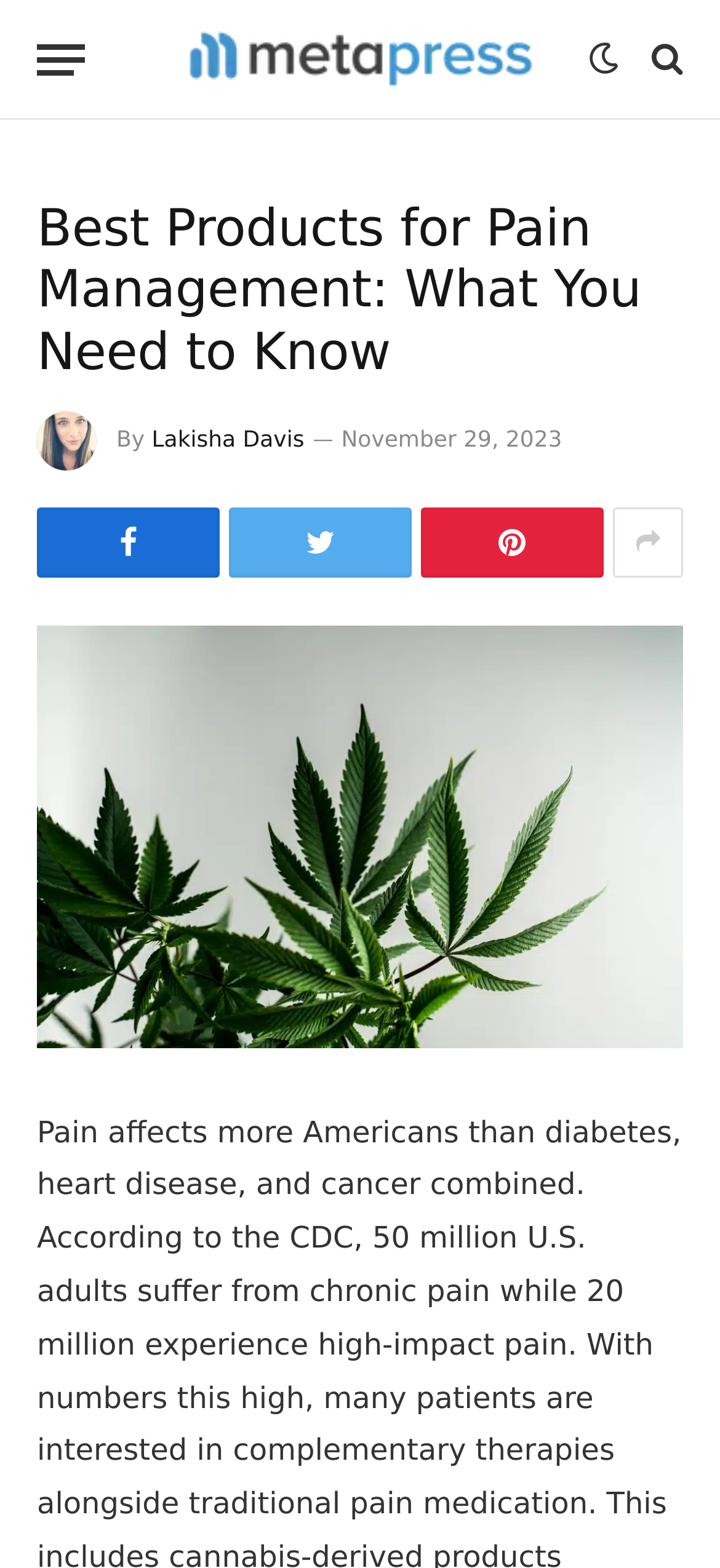Determine the bounding box coordinates of the UI element described below. Use the format (top-left x, top-left y, bottom-right x, bottom-right y) with floating point numbers between 0 and 1: Lakisha Davis

[0.211, 0.272, 0.423, 0.288]